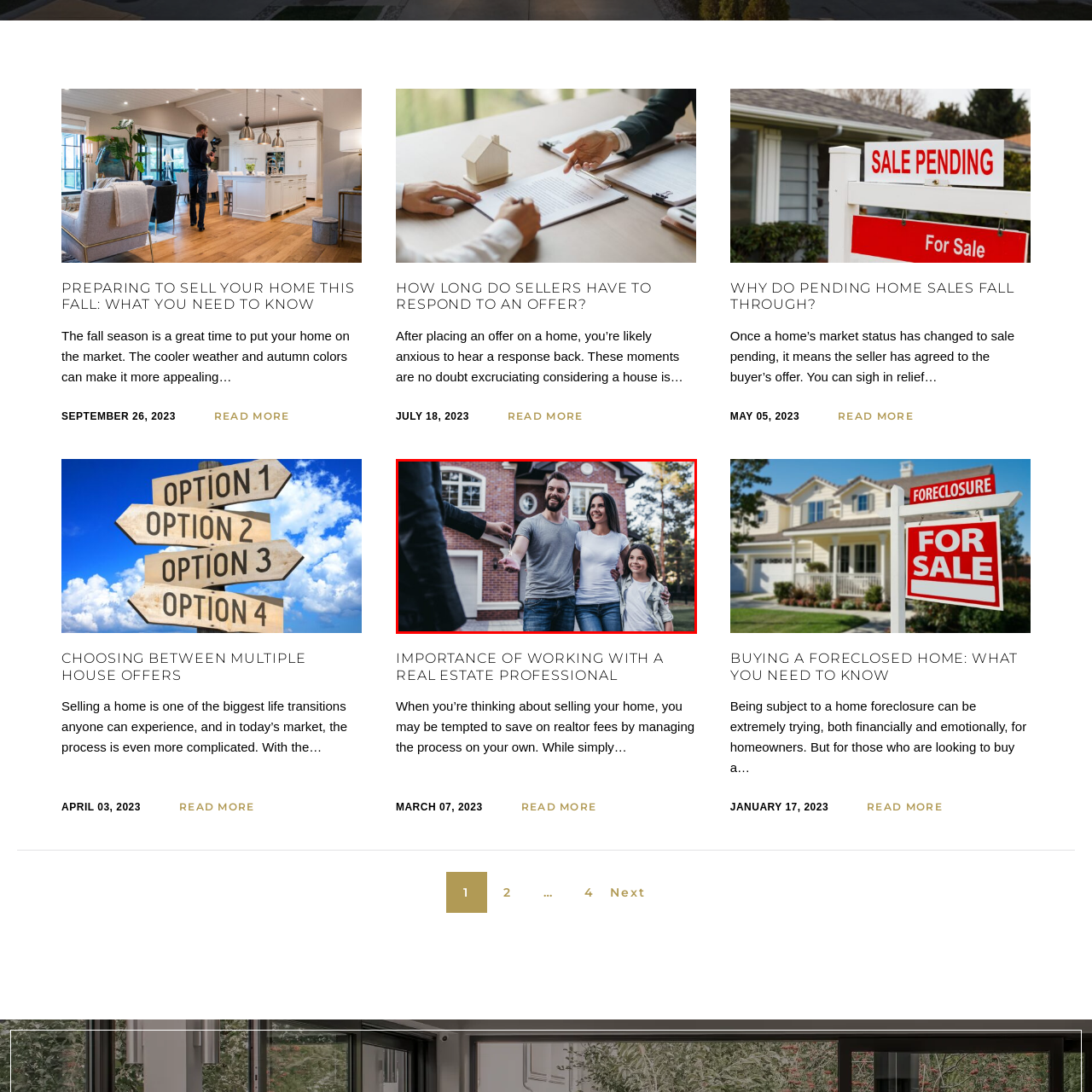Focus on the image within the purple boundary, What surrounds the house in the backdrop? 
Answer briefly using one word or phrase.

Greenery